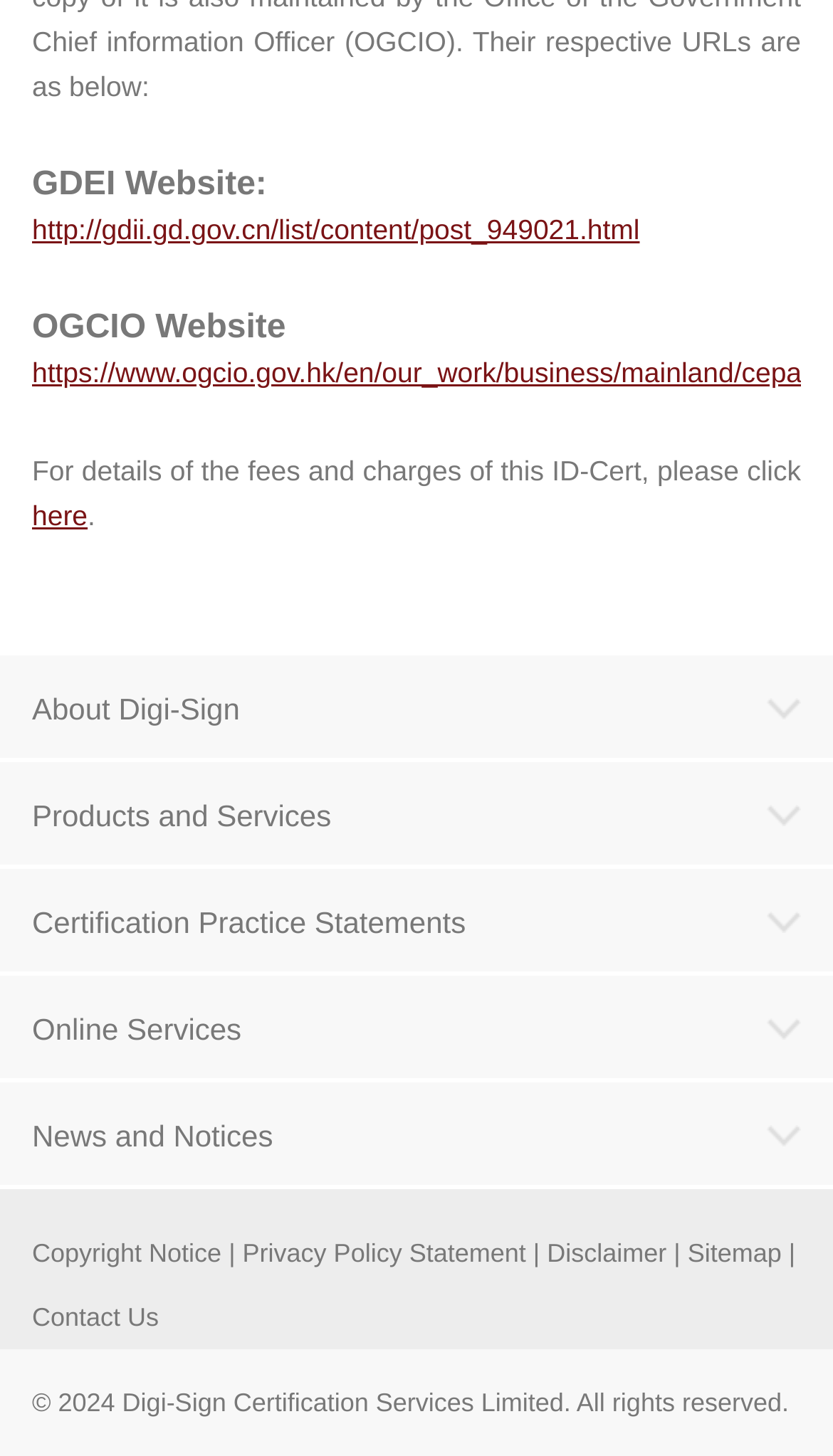Please analyze the image and give a detailed answer to the question:
What type of services does the company offer?

The company offers certification and security services, as evident from the links and headings on the webpage, such as 'Recognized Certificates', 'Super SSL Certificates', and 'Biometric Authentication Solutions'.